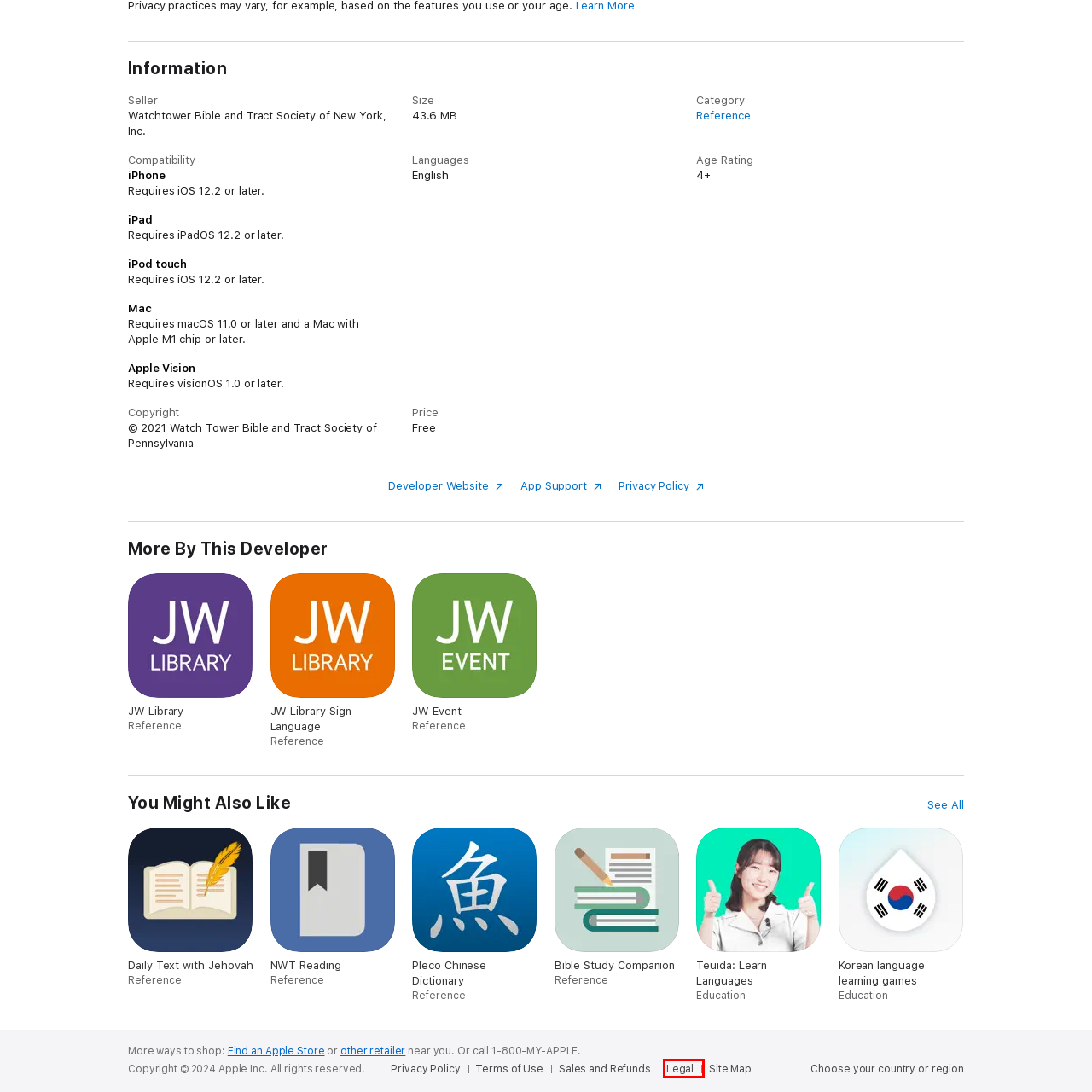Review the webpage screenshot and focus on the UI element within the red bounding box. Select the best-matching webpage description for the new webpage that follows after clicking the highlighted element. Here are the candidates:
A. ‎Daily Text with Jehovah on the App Store
B. Apple - Legal
C. Choose your country or region - Apple
D. Apple Store - Find a Store - Apple
E. Legal - Website Terms of Use - Apple
F. Site Map - Apple
G. ‎Bible Study Companion on the App Store
H. ‎JW Event on the App Store

B